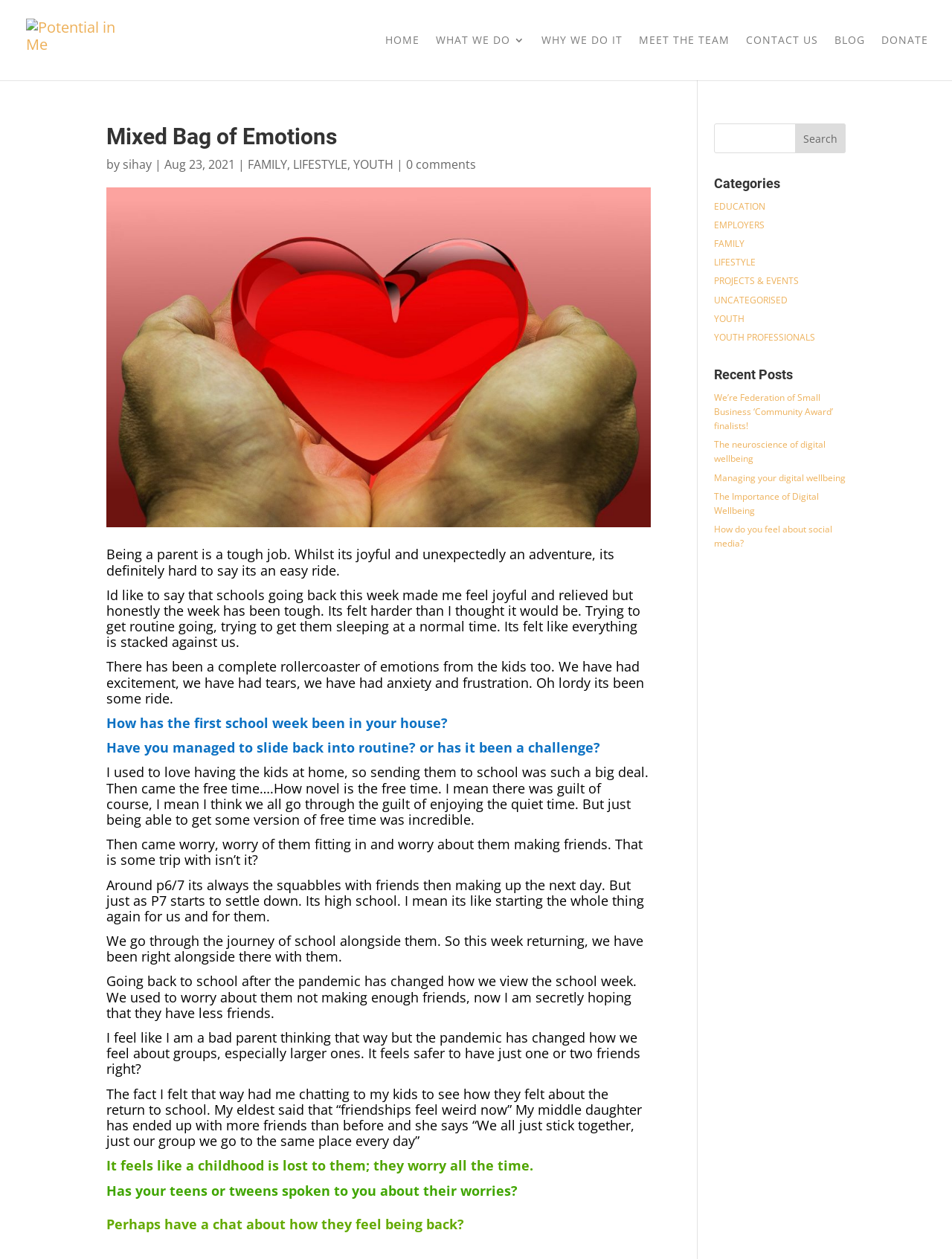What is the author's tone in the blog post?
Please analyze the image and answer the question with as much detail as possible.

The author's tone can be inferred from the language and structure of the blog post, which suggests a reflective and honest tone. The author shares their personal experiences and emotions, and asks questions to engage with the reader, creating a sense of intimacy and vulnerability.